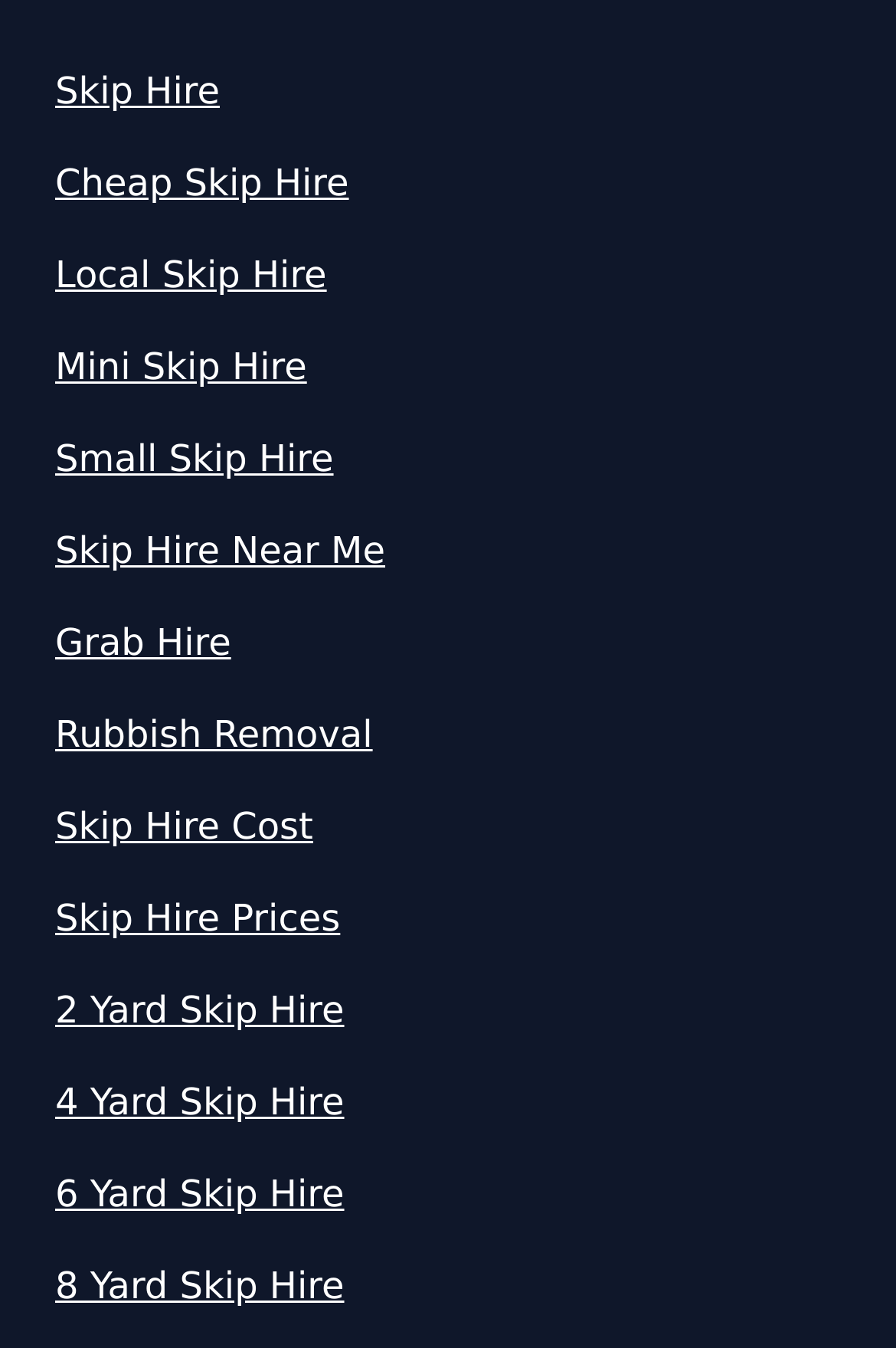What is the last skip hire option?
Please answer using one word or phrase, based on the screenshot.

8 Yard Skip Hire